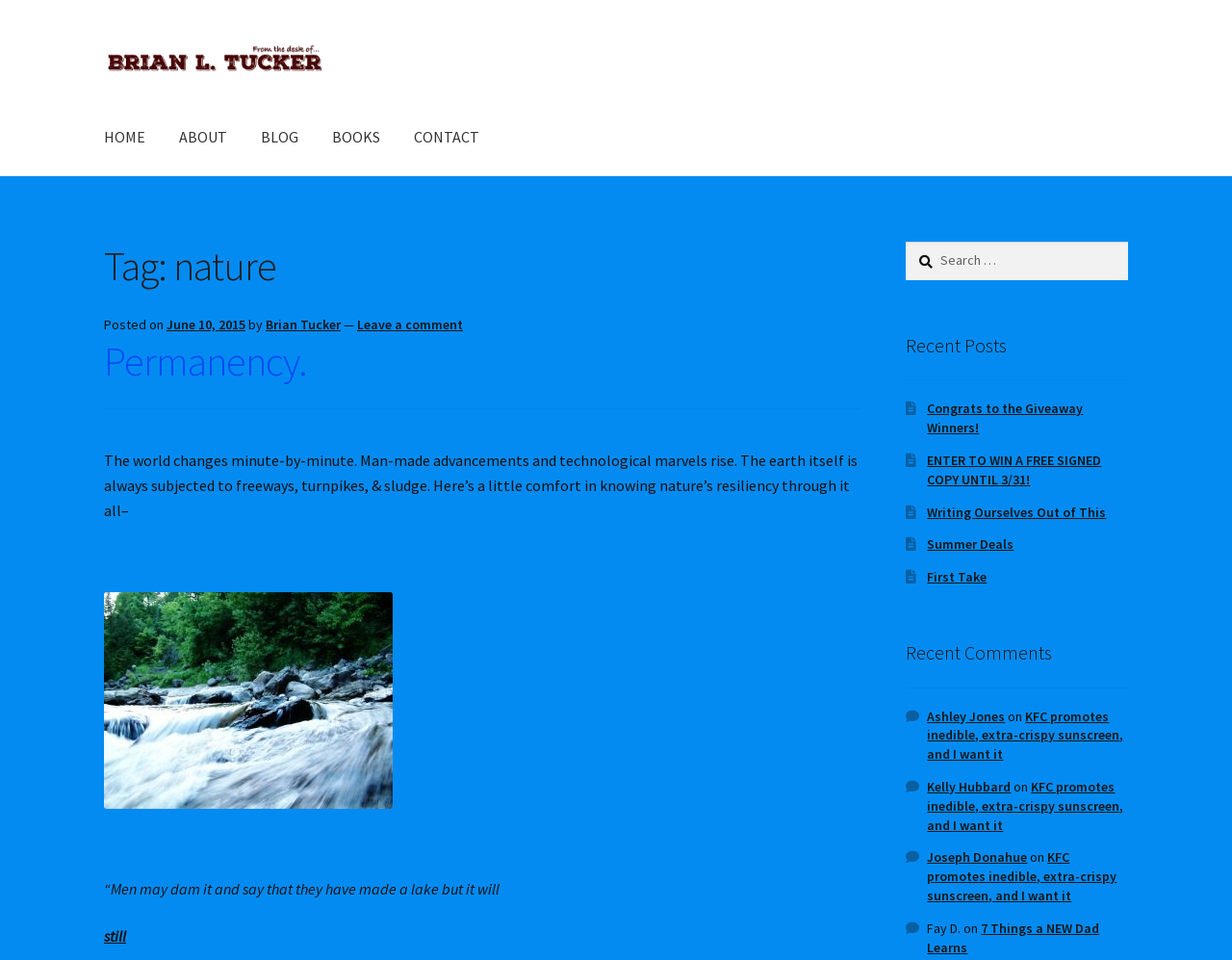Pinpoint the bounding box coordinates of the element that must be clicked to accomplish the following instruction: "Leave a comment". The coordinates should be in the format of four float numbers between 0 and 1, i.e., [left, top, right, bottom].

[0.29, 0.329, 0.376, 0.347]